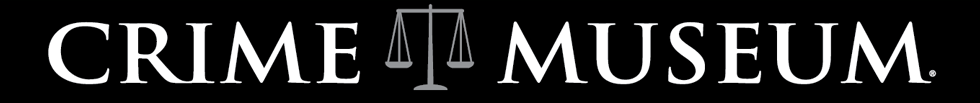Give a succinct answer to this question in a single word or phrase: 
What is the likely purpose of the Crime Museum?

To explore crime history and impact